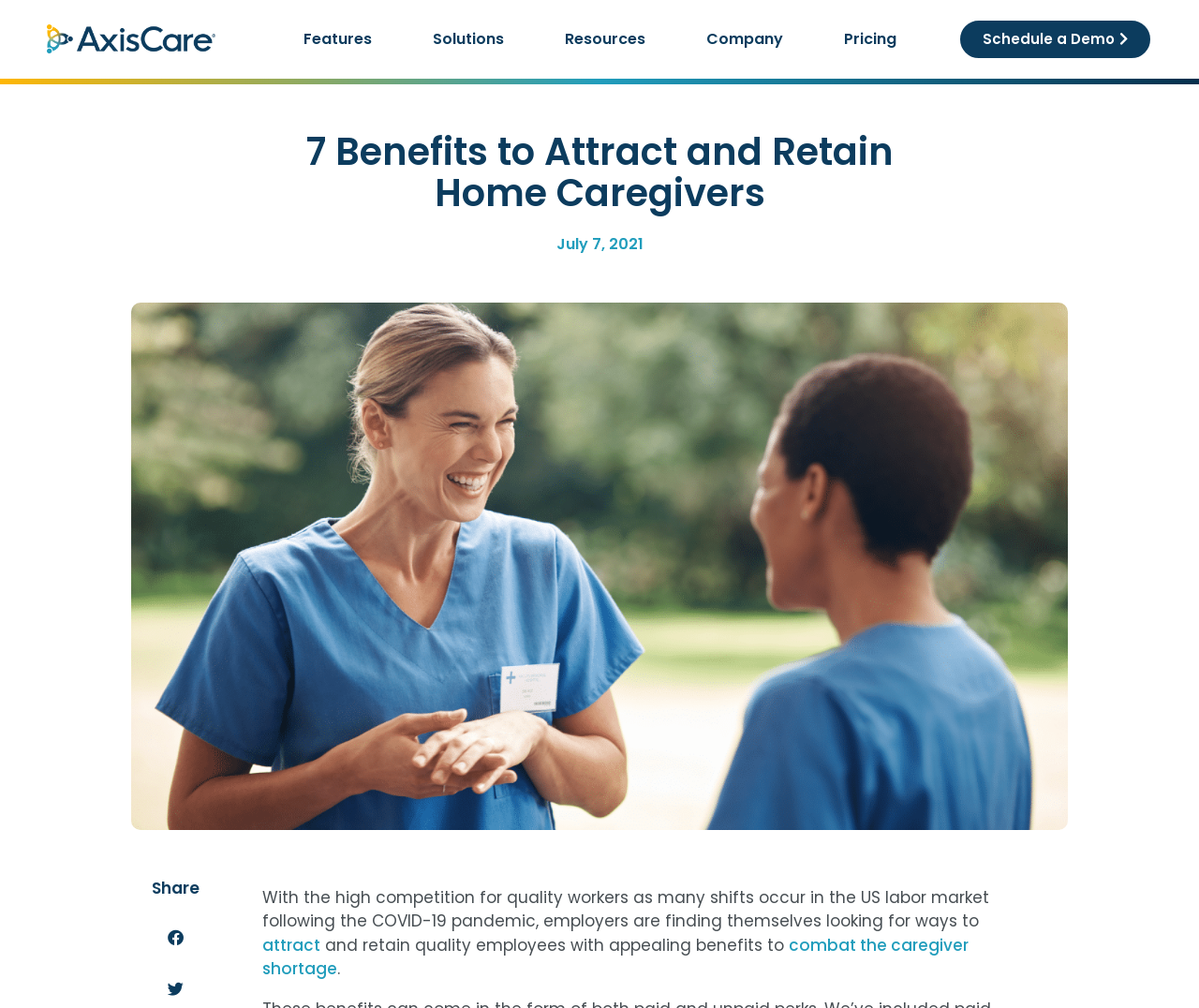When was the article published?
Provide a short answer using one word or a brief phrase based on the image.

July 7, 2021